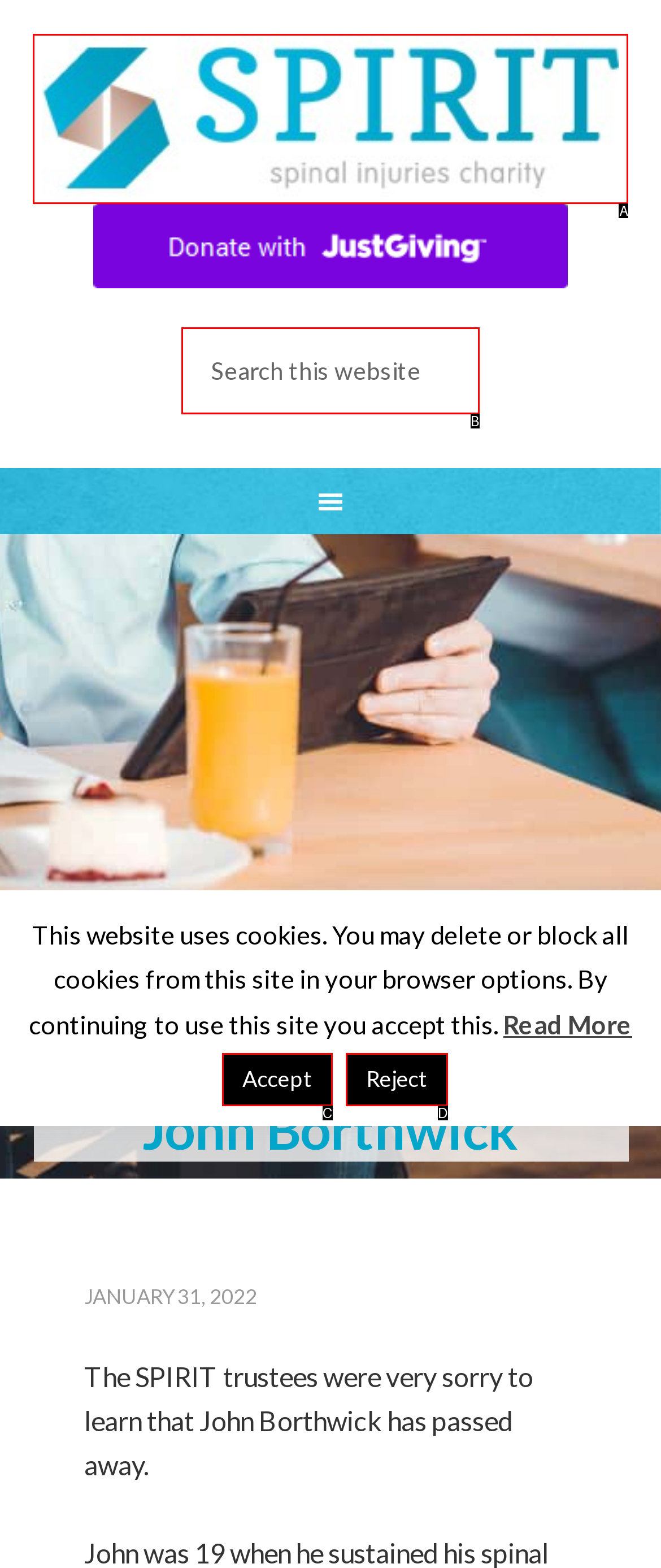Given the element description: Reject, choose the HTML element that aligns with it. Indicate your choice with the corresponding letter.

D